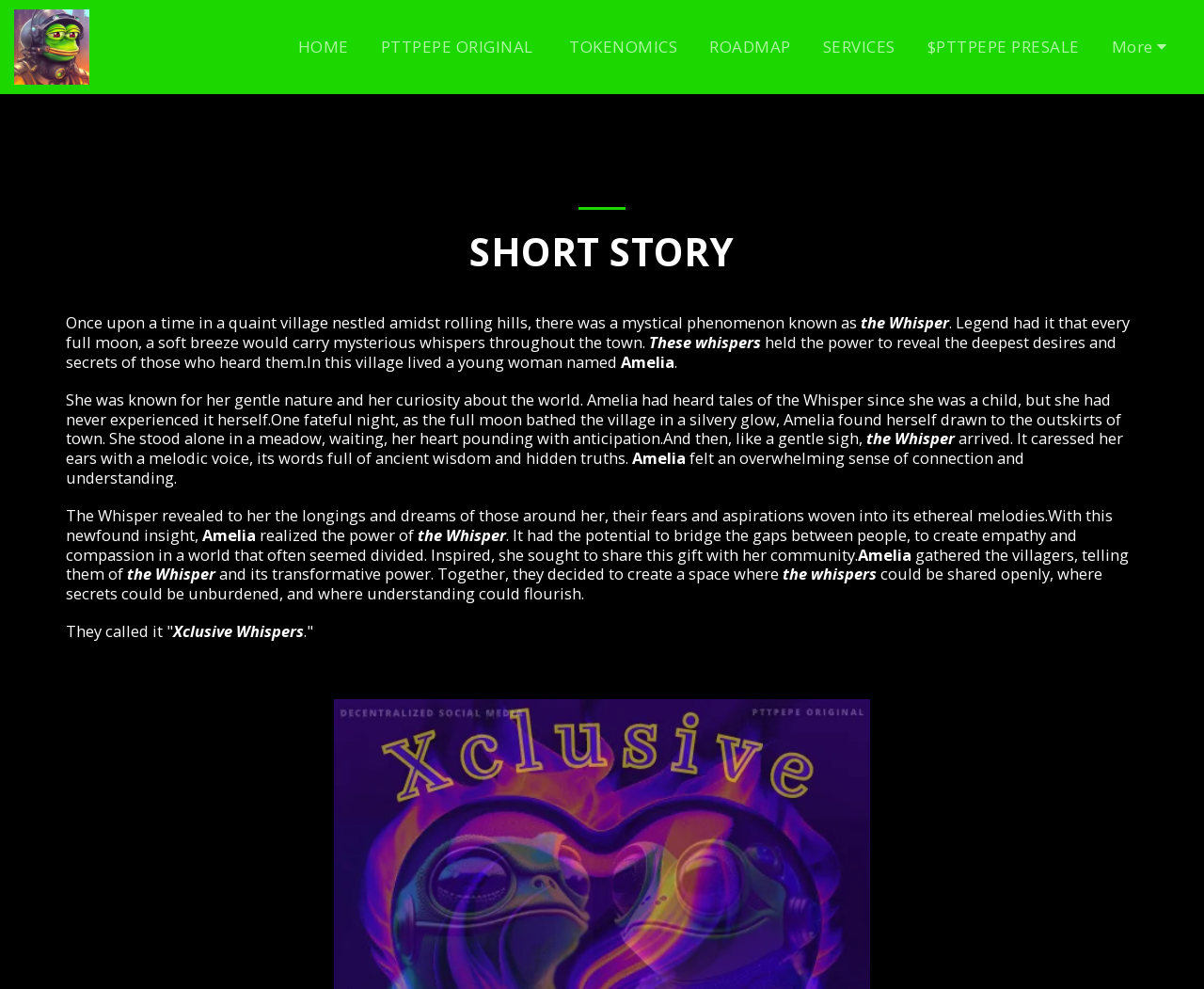Provide a brief response to the question using a single word or phrase: 
What is the purpose of 'The Whisper'?

To reveal deepest desires and secrets